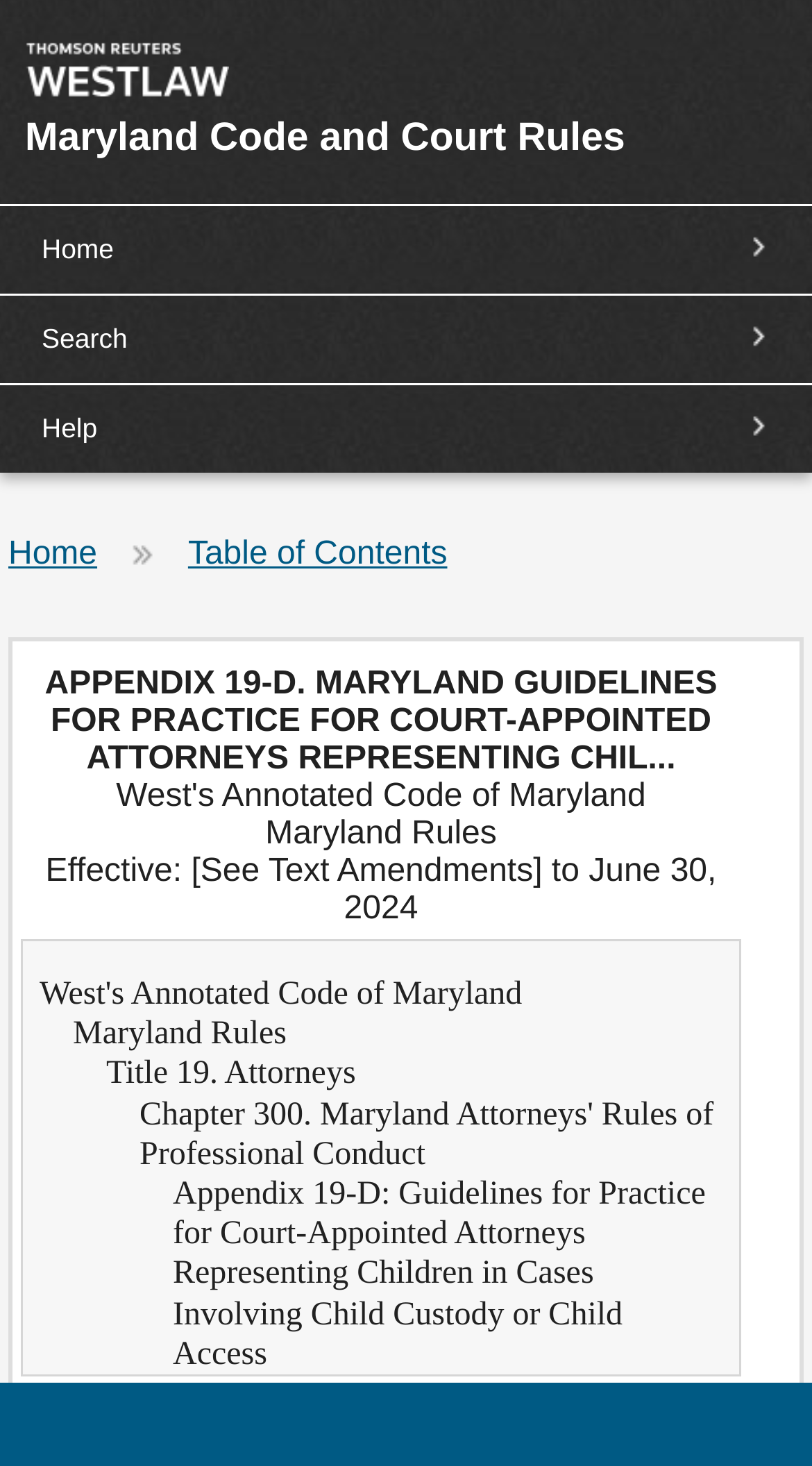Using the provided element description "March 2022", determine the bounding box coordinates of the UI element.

None